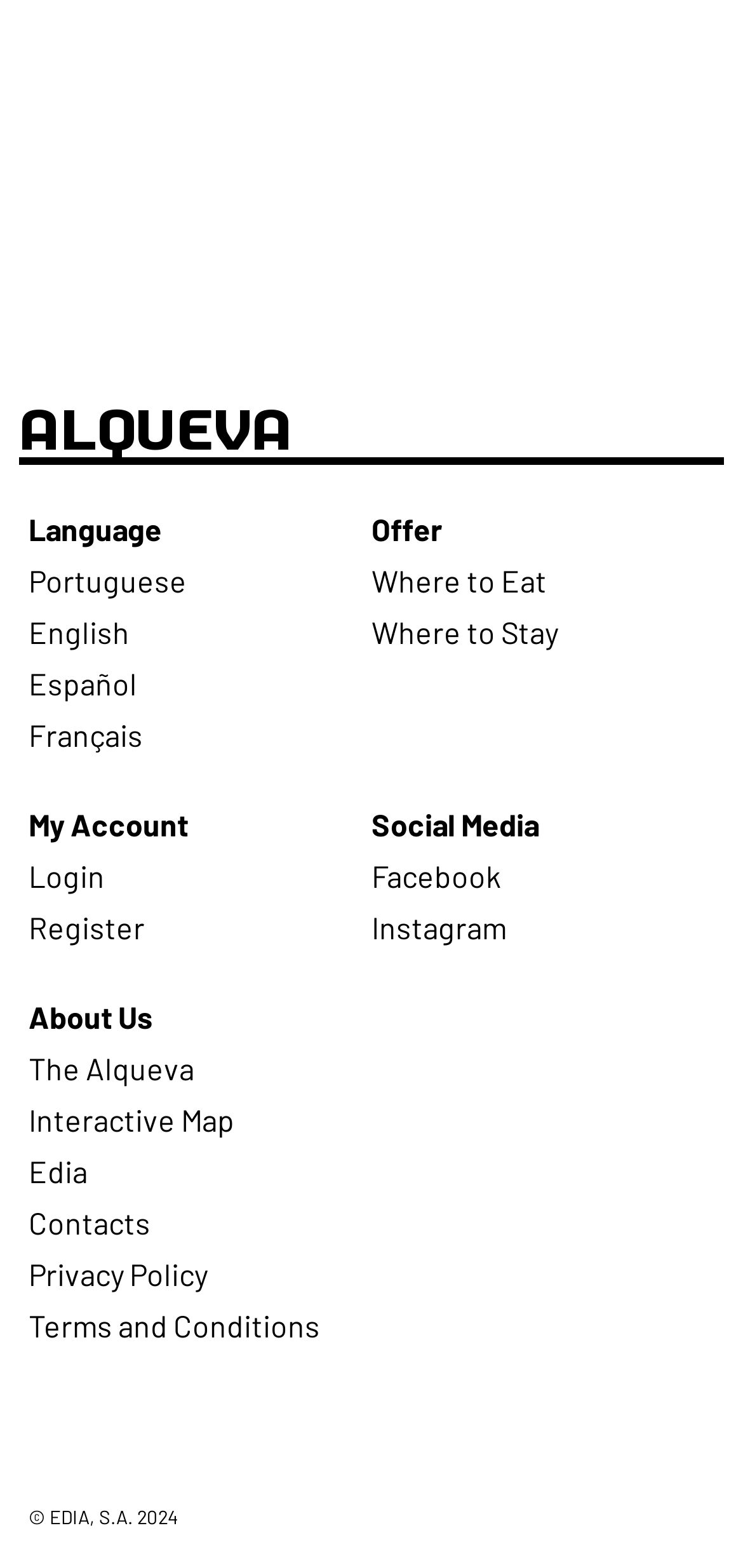How many language options are available?
Using the visual information, respond with a single word or phrase.

4